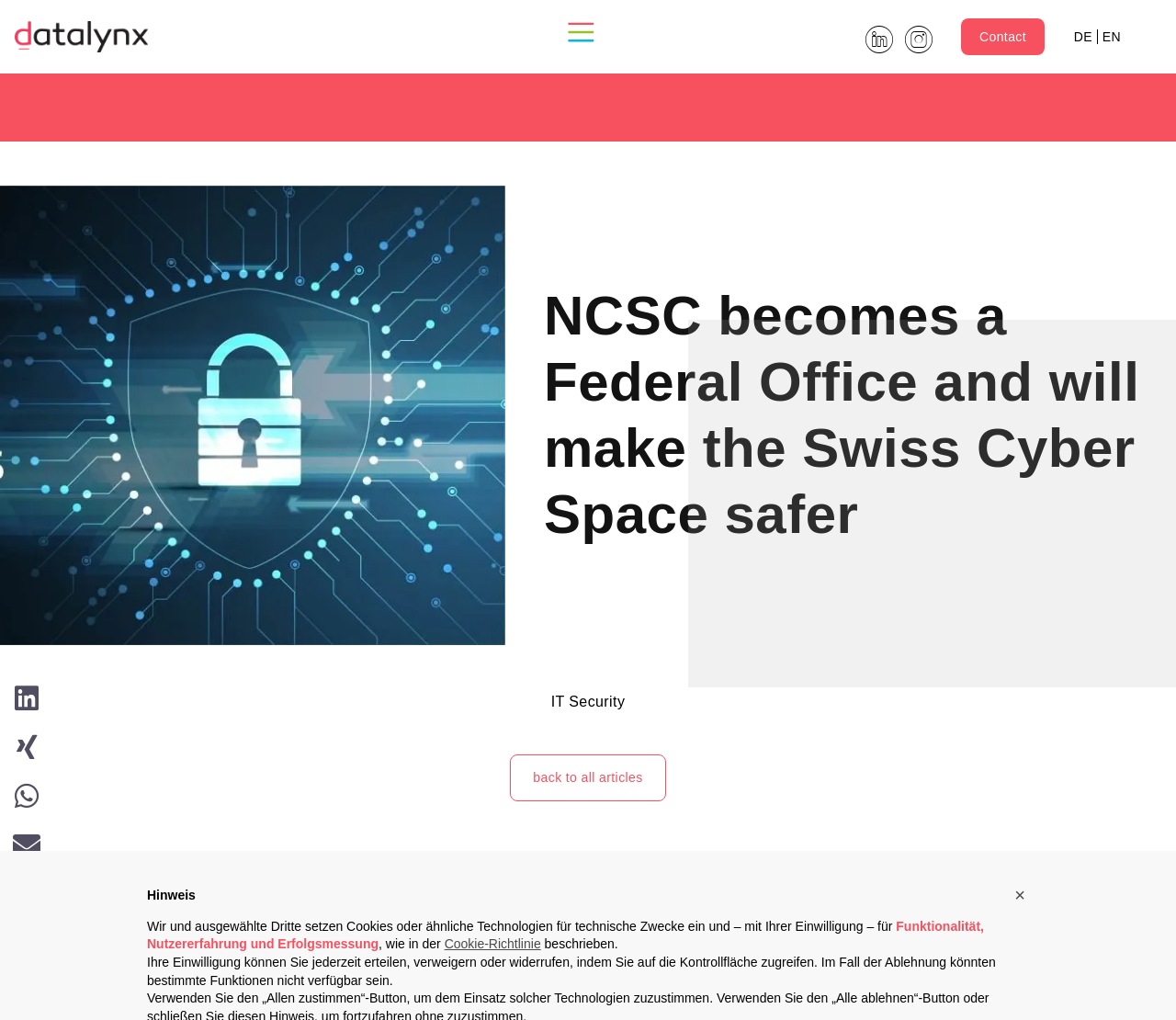Answer the question with a single word or phrase: 
How many links are there in the top navigation bar?

4